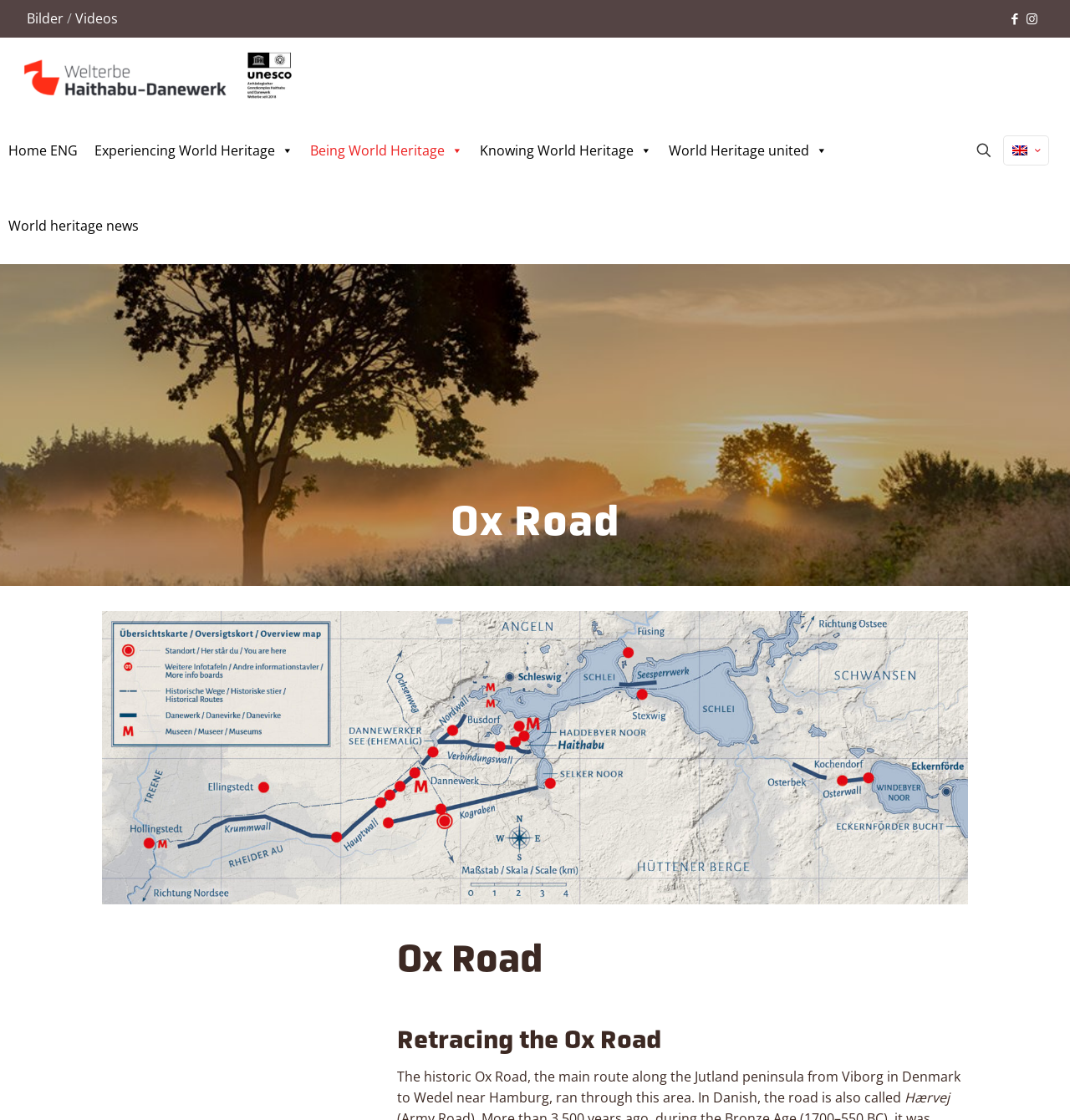What is the language of the webpage?
Carefully analyze the image and provide a detailed answer to the question.

The language menu icon is present on the webpage, and the option 'English' is visible, suggesting that the language of the webpage is English.